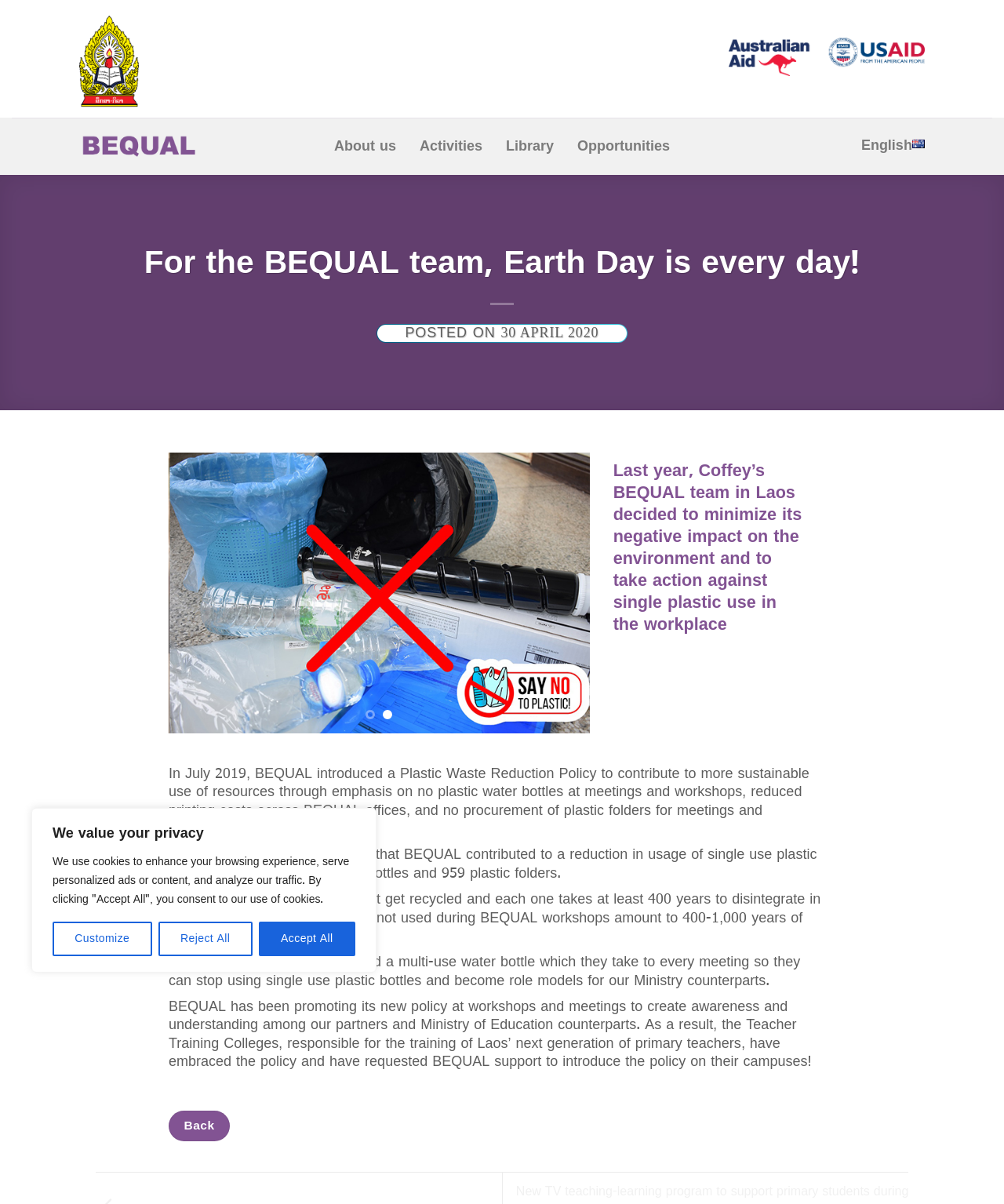Please identify the bounding box coordinates of the region to click in order to complete the task: "Click the 'Settings' button". The coordinates must be four float numbers between 0 and 1, specified as [left, top, right, bottom].

None